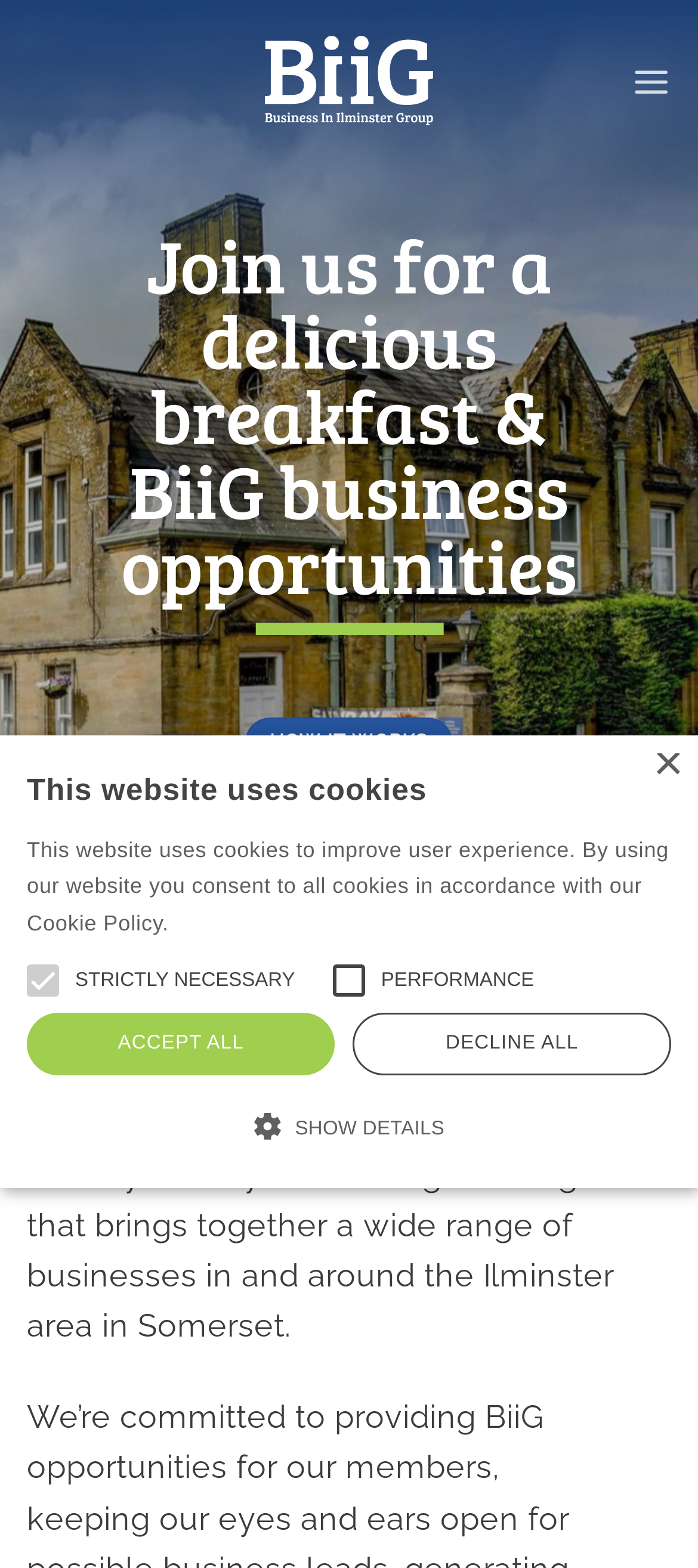Determine the bounding box coordinates for the clickable element to execute this instruction: "Read more about the cookie policy". Provide the coordinates as four float numbers between 0 and 1, i.e., [left, top, right, bottom].

[0.251, 0.583, 0.398, 0.596]